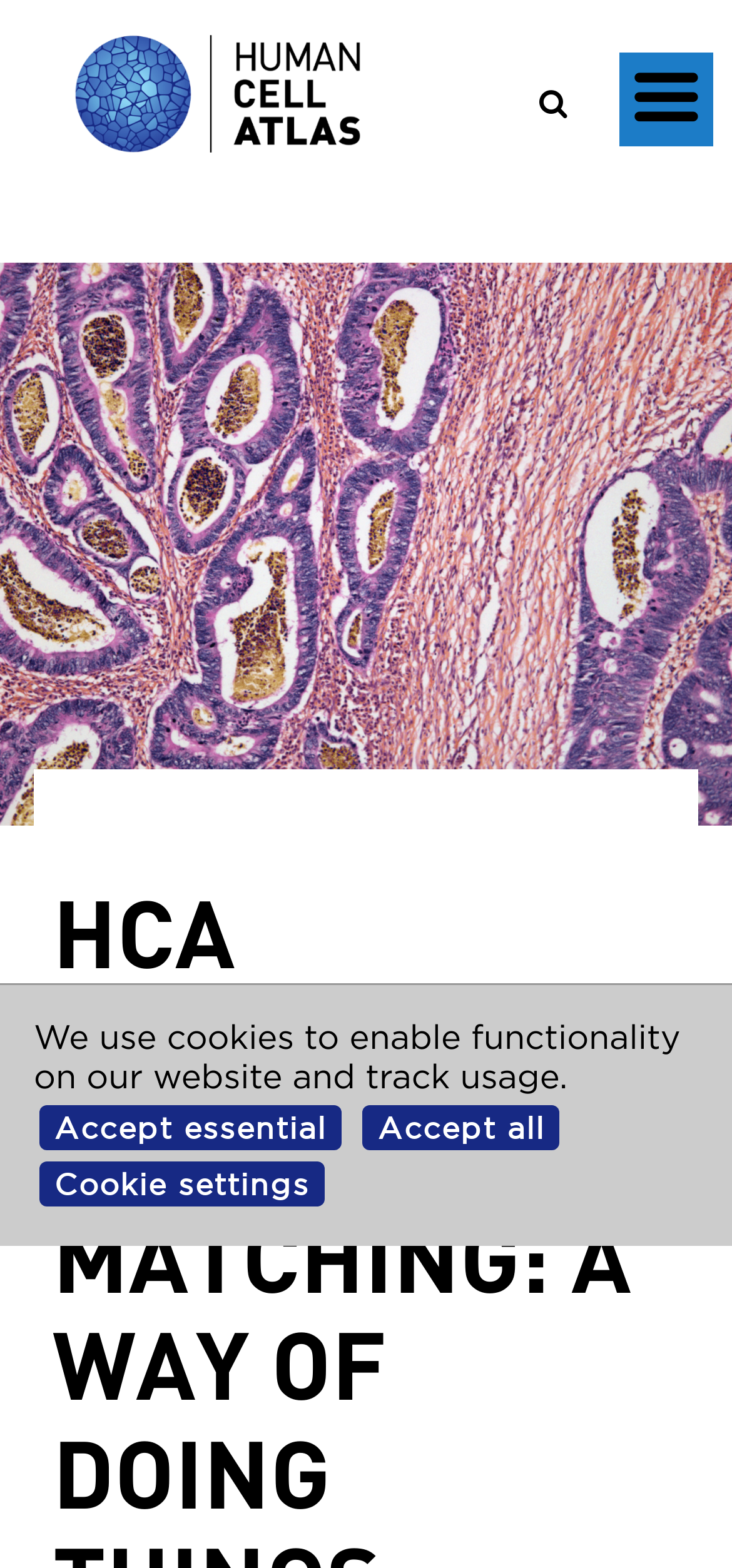What is the image above the Human Cell Atlas link?
Provide a detailed and well-explained answer to the question.

The image above the Human Cell Atlas link has a bounding box of [0.087, 0.0, 0.523, 0.12]. Although the OCR text is not provided, based on its location and size, it is likely to be the logo of the Human Cell Atlas.